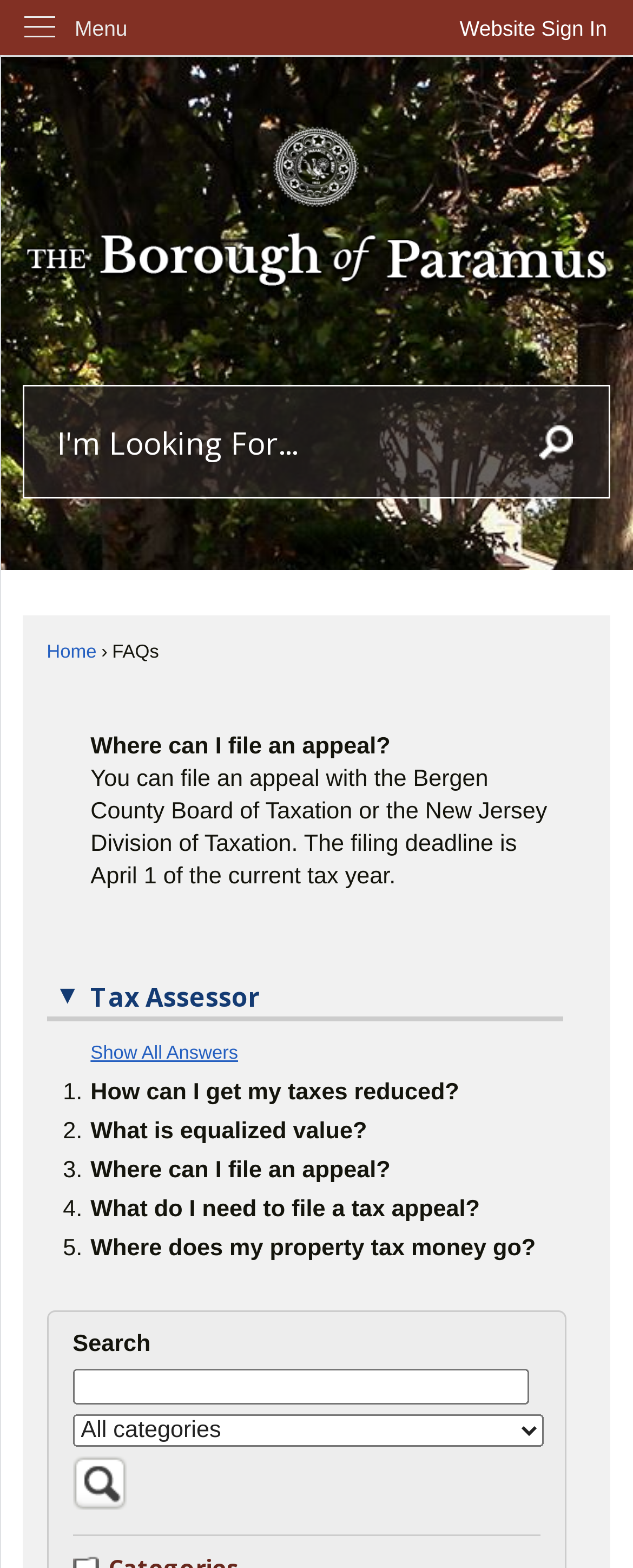Reply to the question below using a single word or brief phrase:
What is the deadline for filing a tax appeal?

April 1